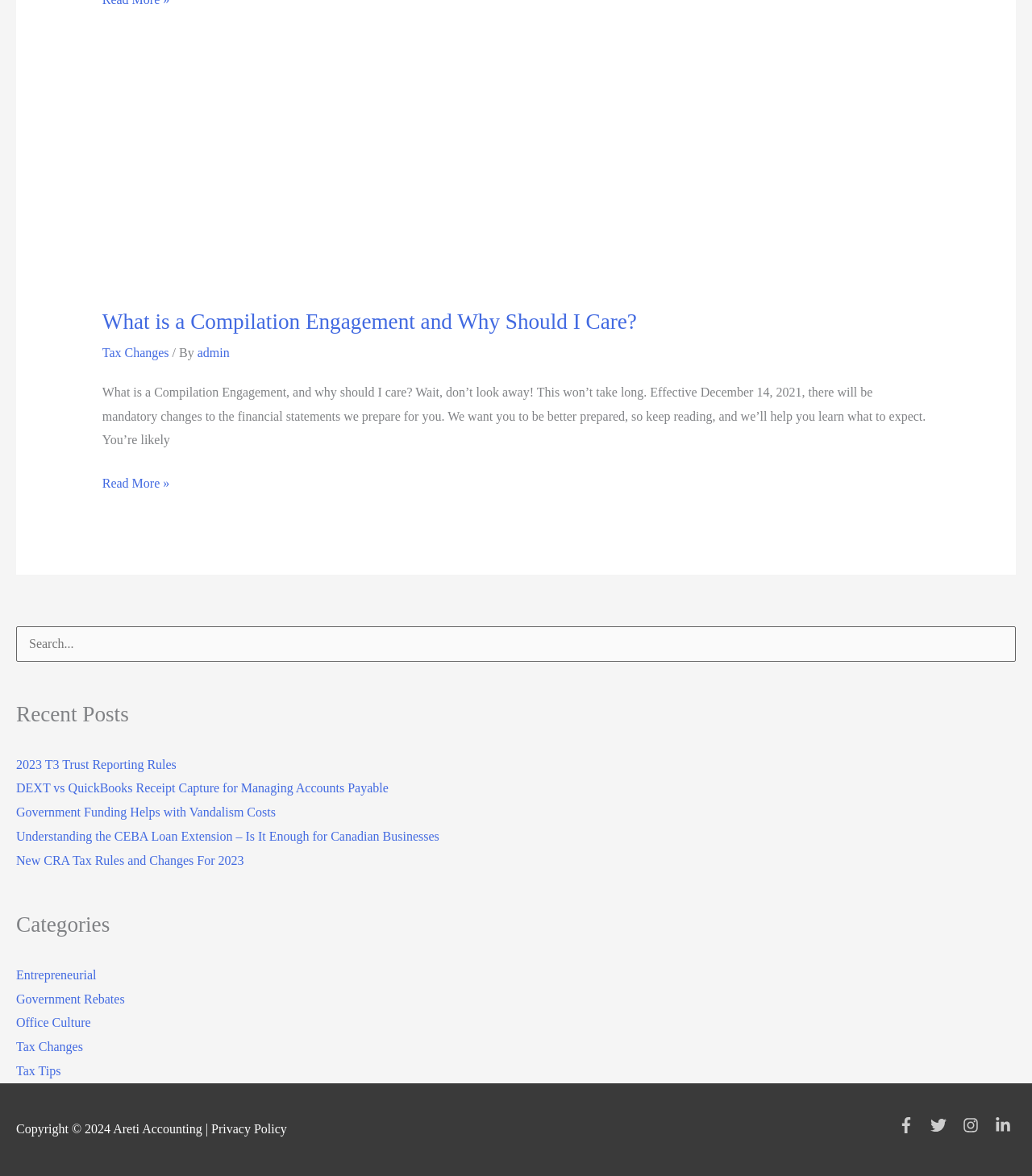How many social media links are at the bottom of the page?
Examine the screenshot and reply with a single word or phrase.

4